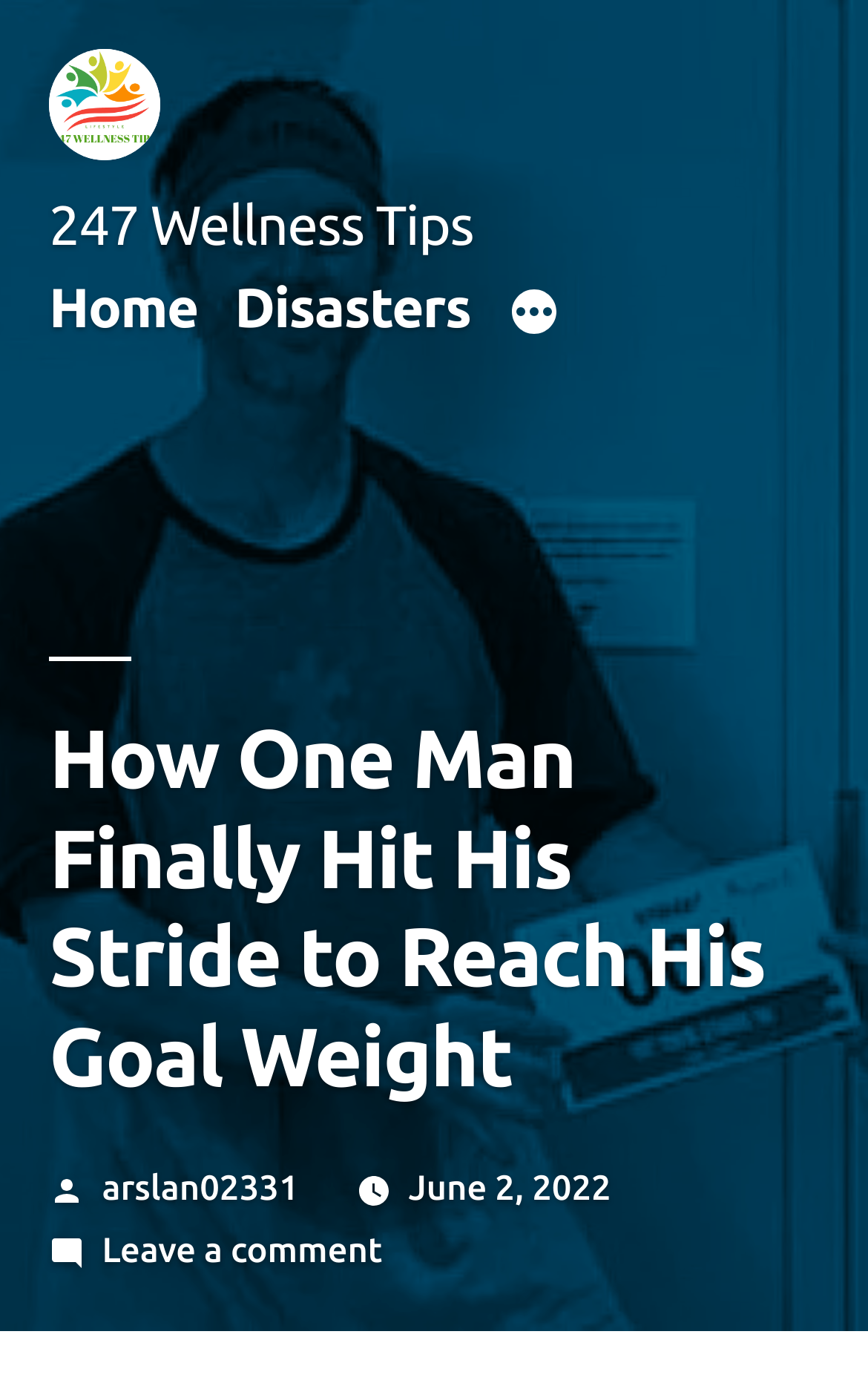Determine the bounding box coordinates of the region that needs to be clicked to achieve the task: "View the article posted by arslan02331".

[0.117, 0.842, 0.344, 0.871]